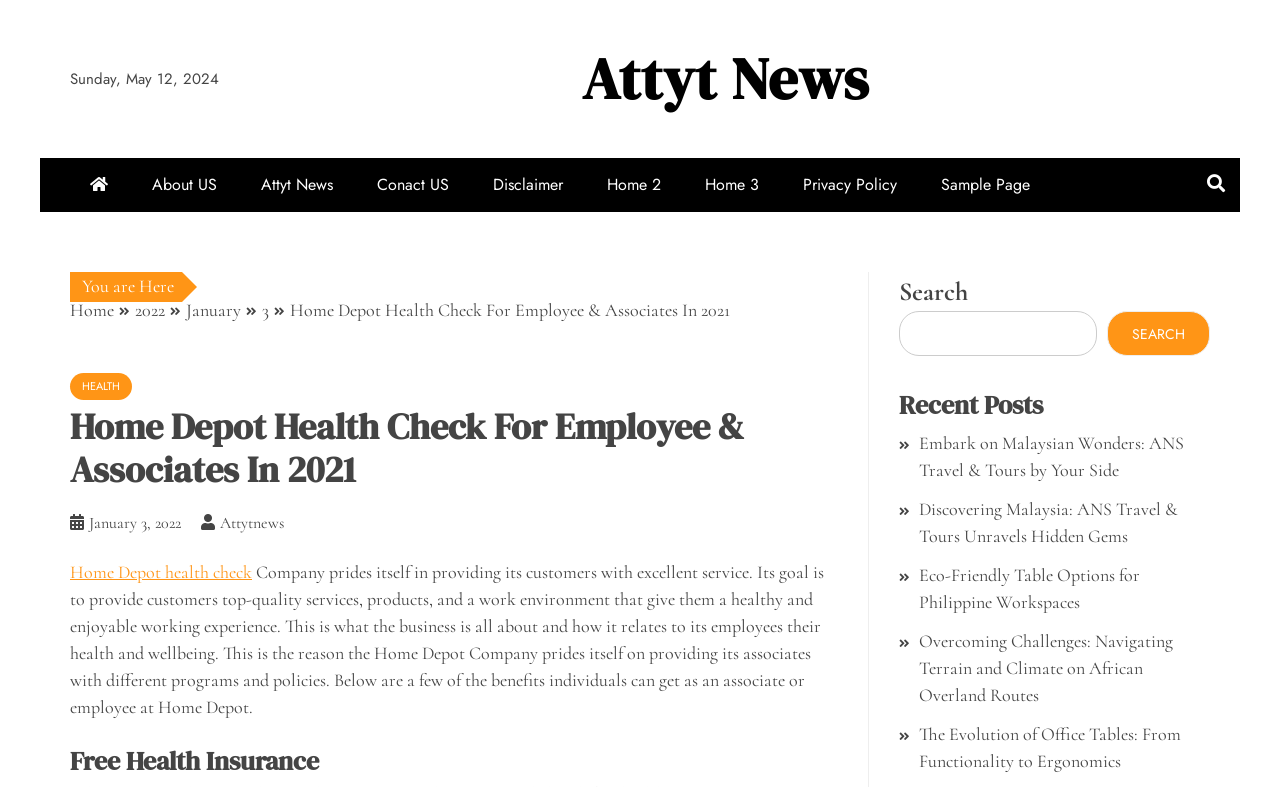Identify the bounding box coordinates for the region of the element that should be clicked to carry out the instruction: "Read 'Home Depot health check'". The bounding box coordinates should be four float numbers between 0 and 1, i.e., [left, top, right, bottom].

[0.055, 0.713, 0.197, 0.741]